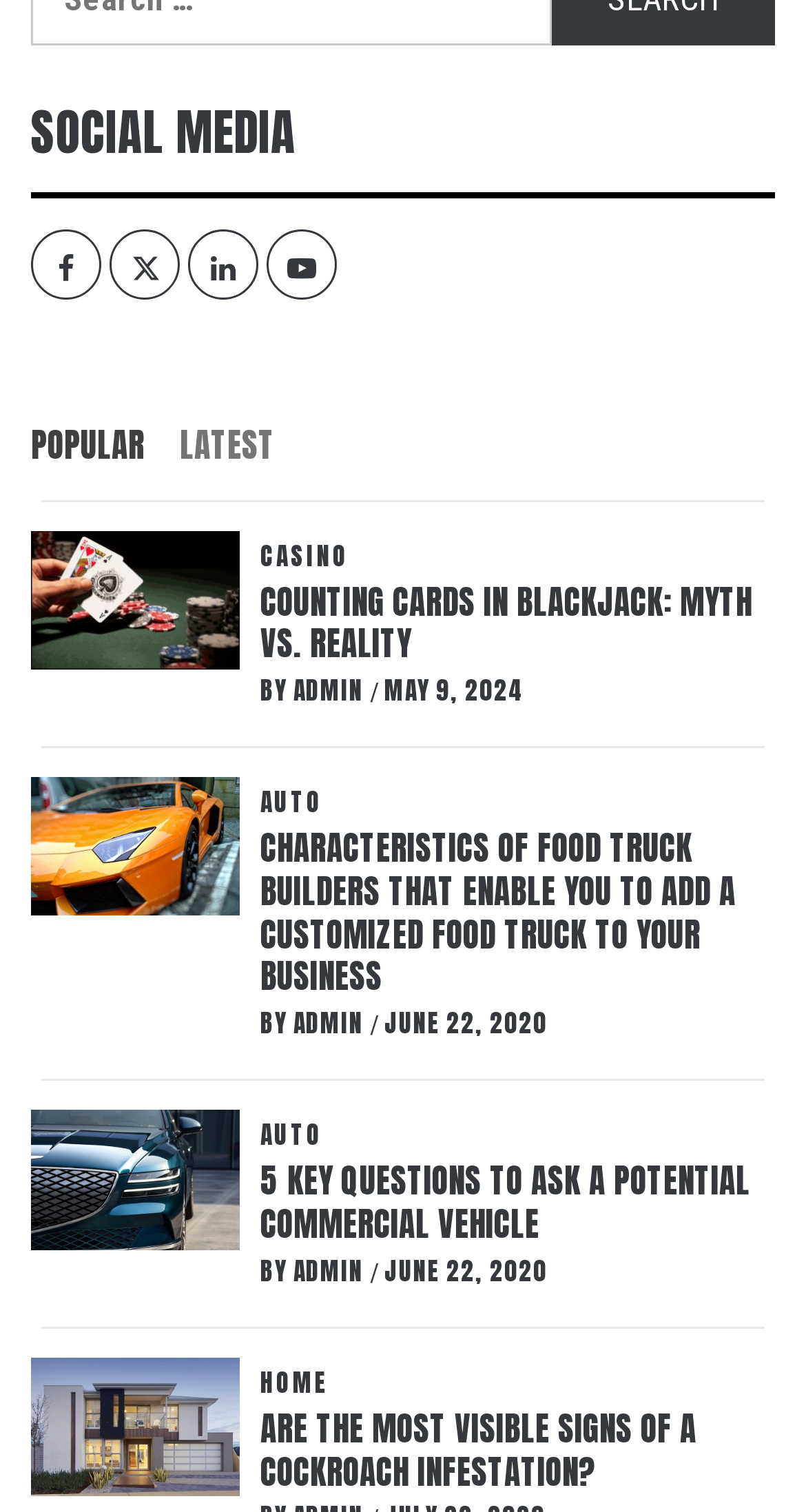Determine the bounding box coordinates of the clickable region to follow the instruction: "read about the exhibition".

None